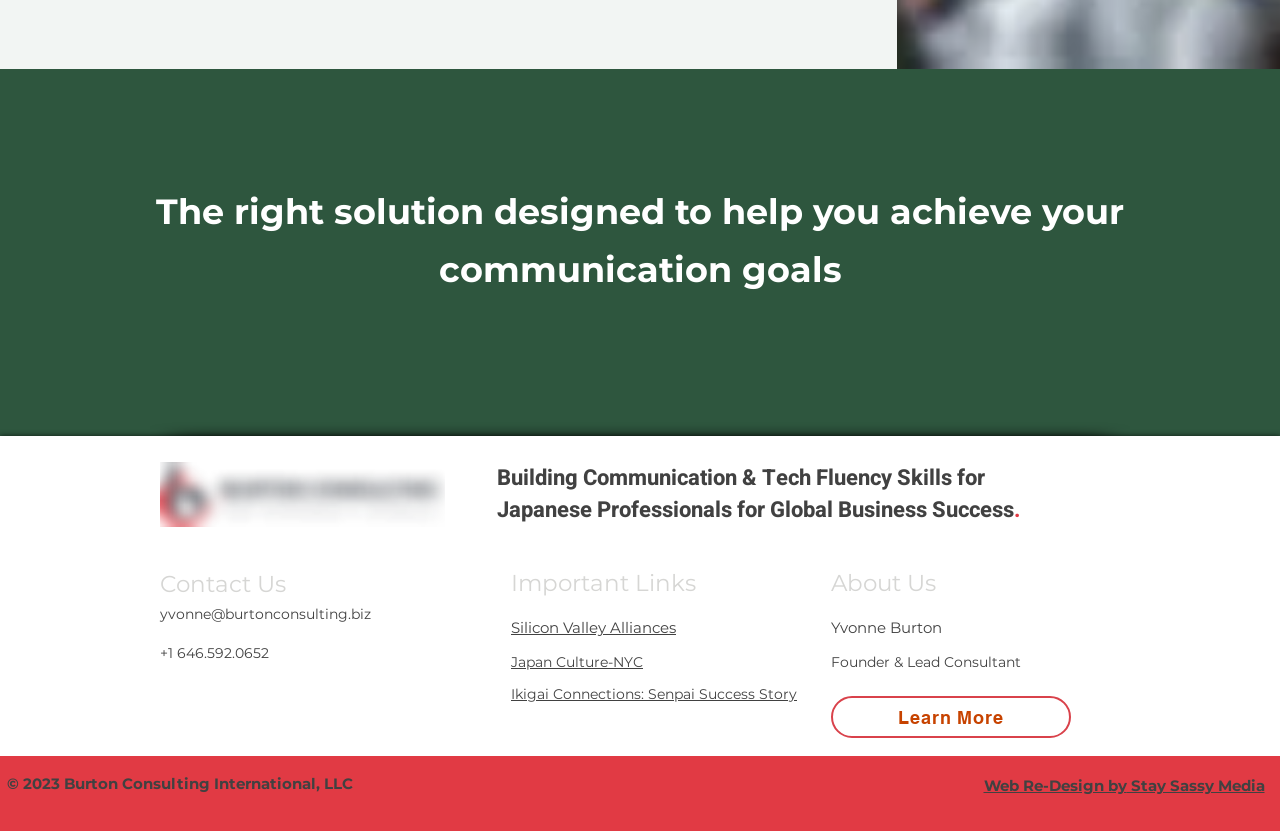Find and provide the bounding box coordinates for the UI element described with: "aria-label="LinkedIn"".

[0.125, 0.82, 0.155, 0.867]